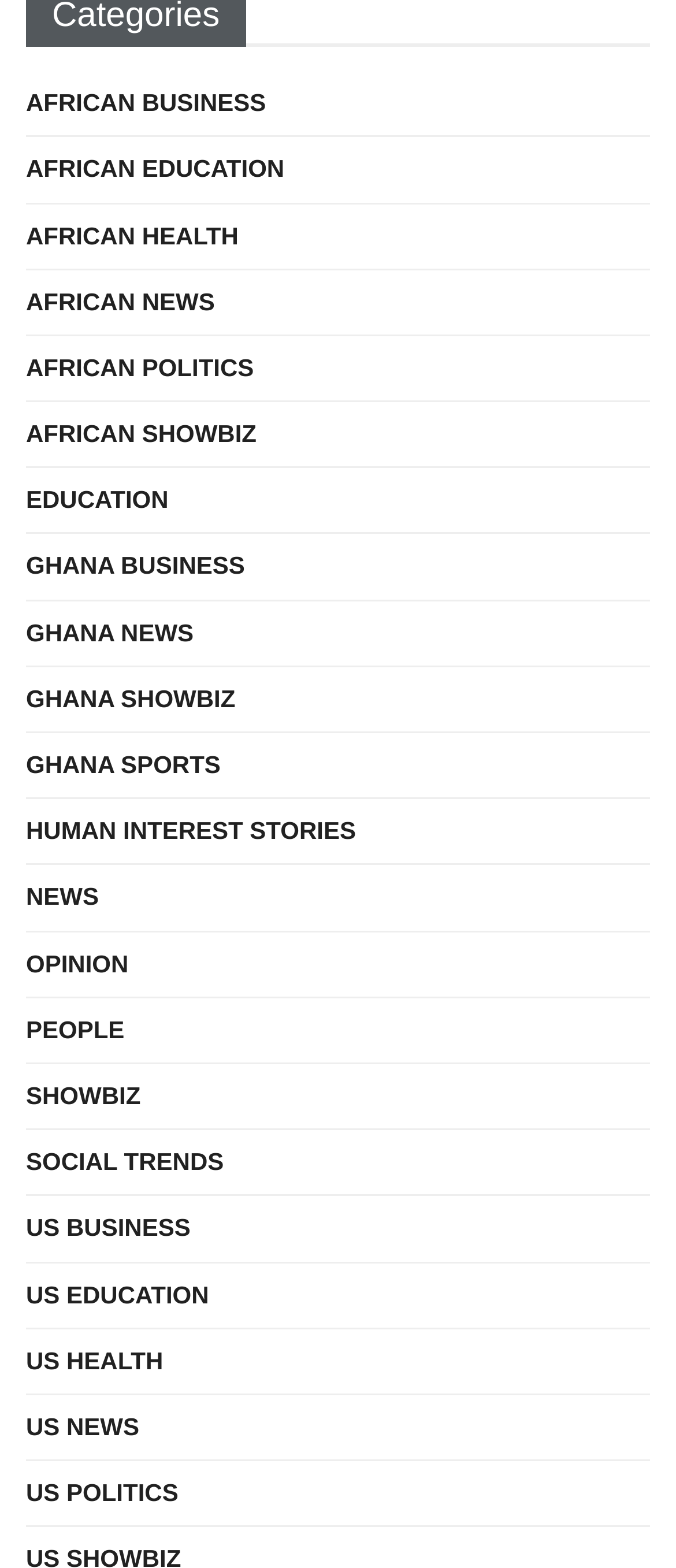Extract the bounding box for the UI element that matches this description: "African Politics".

[0.038, 0.221, 0.376, 0.249]